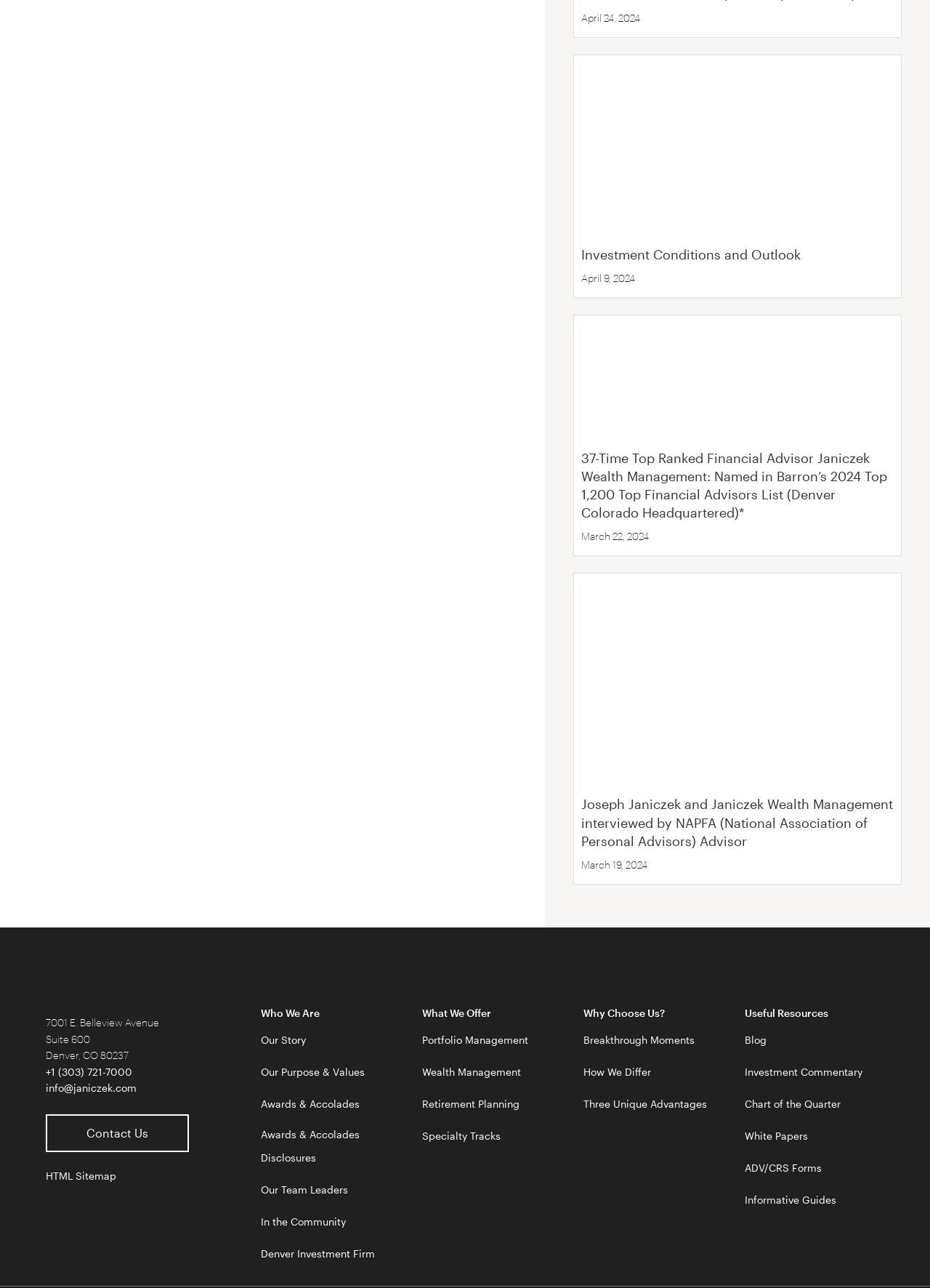What is the date of the latest article?
Refer to the image and provide a thorough answer to the question.

I looked at the dates associated with each article and found that the latest article has a date of April 24, 2024.